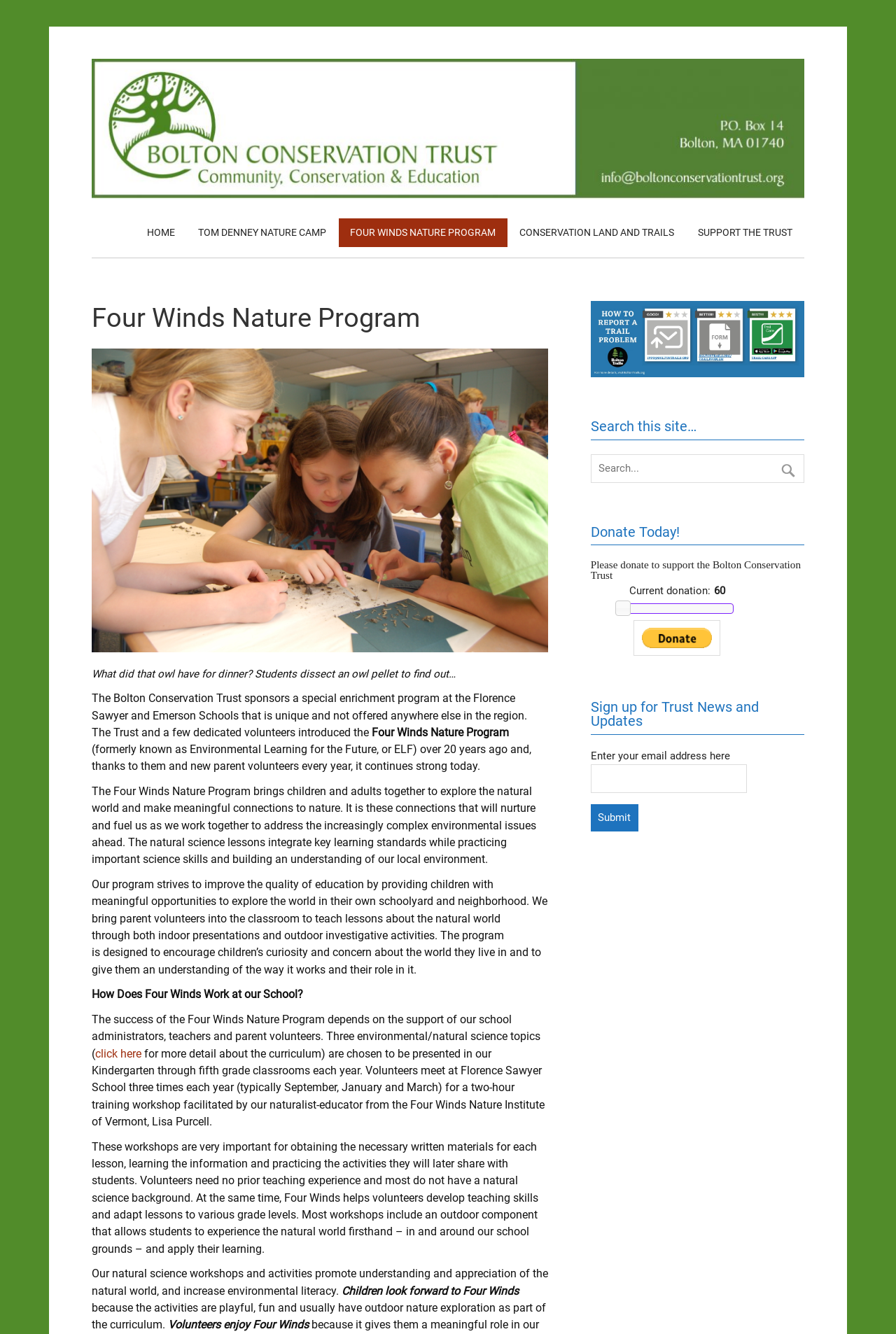Determine the bounding box coordinates for the clickable element required to fulfill the instruction: "Click the HOME link". Provide the coordinates as four float numbers between 0 and 1, i.e., [left, top, right, bottom].

[0.151, 0.164, 0.208, 0.185]